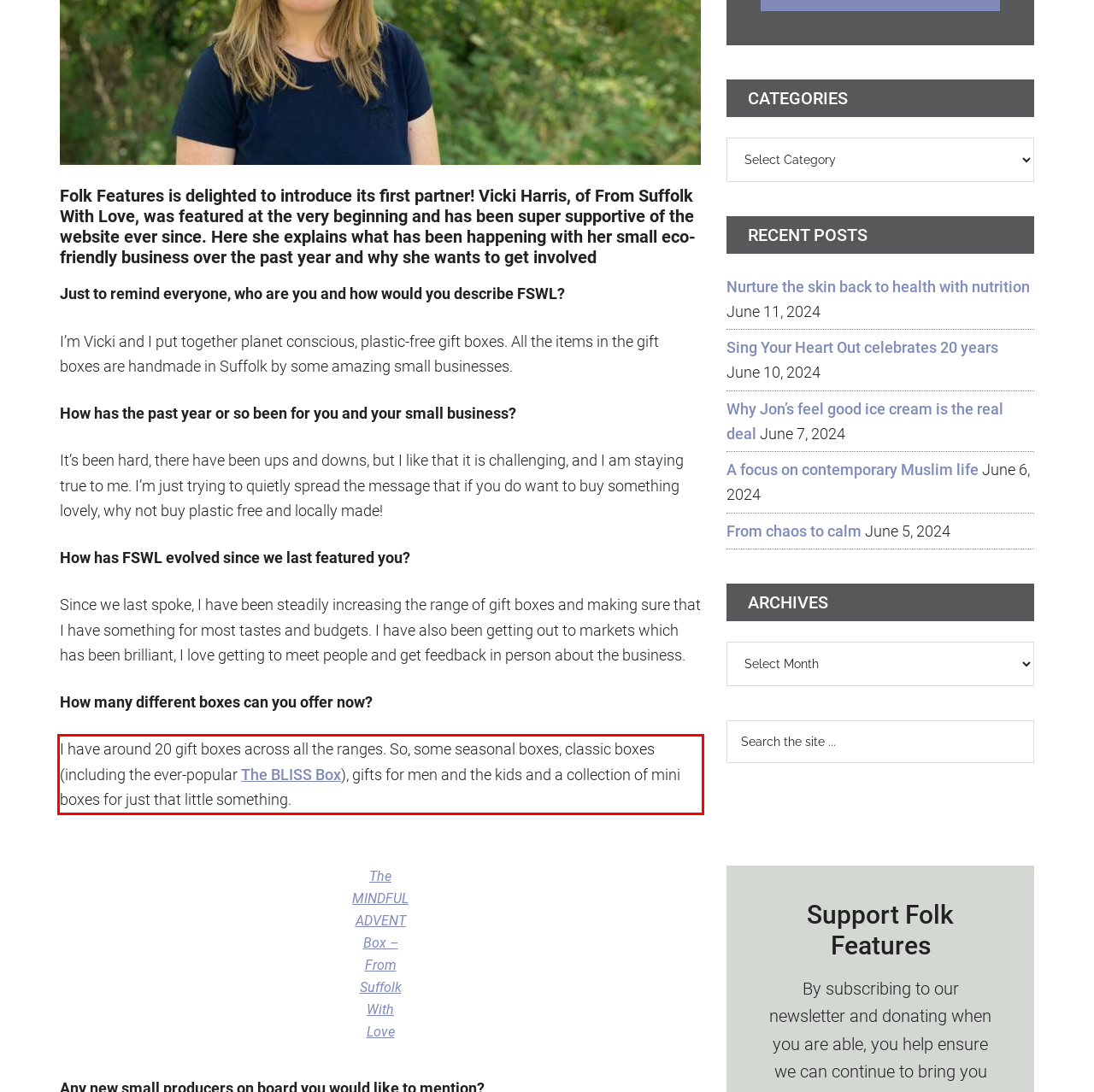Within the screenshot of the webpage, there is a red rectangle. Please recognize and generate the text content inside this red bounding box.

I have around 20 gift boxes across all the ranges. So, some seasonal boxes, classic boxes (including the ever-popular The BLISS Box), gifts for men and the kids and a collection of mini boxes for just that little something.